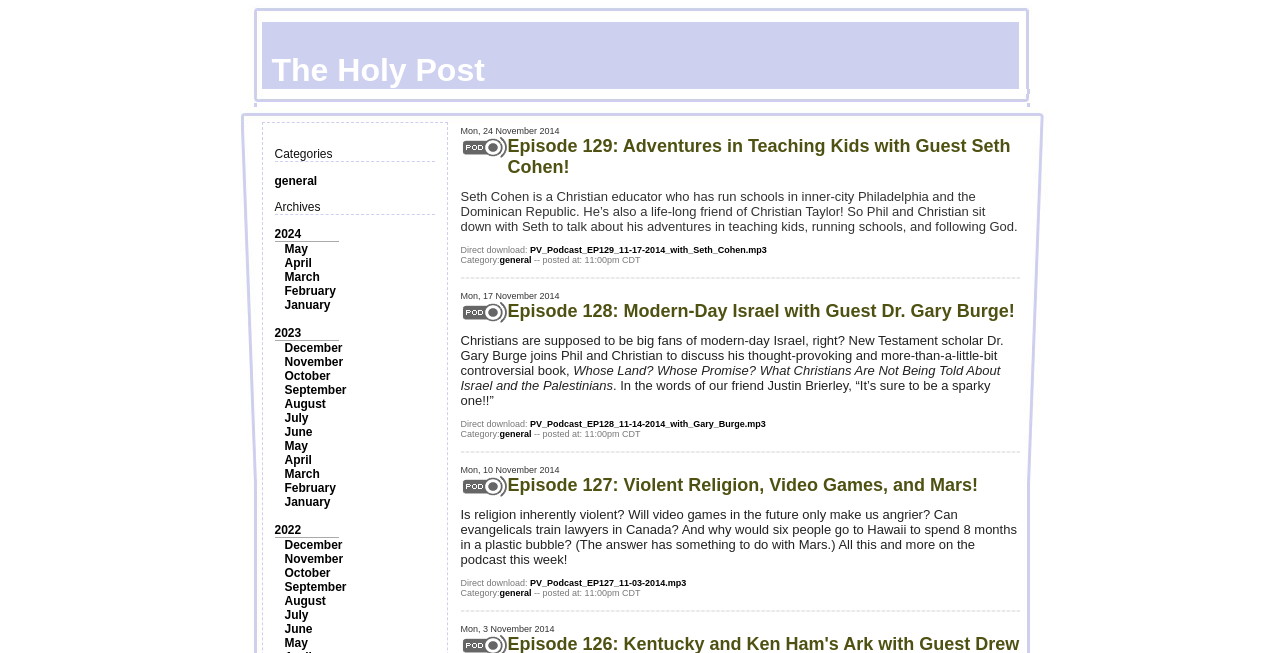Identify the bounding box coordinates of the area that should be clicked in order to complete the given instruction: "Download the podcast episode 128". The bounding box coordinates should be four float numbers between 0 and 1, i.e., [left, top, right, bottom].

[0.414, 0.642, 0.598, 0.657]